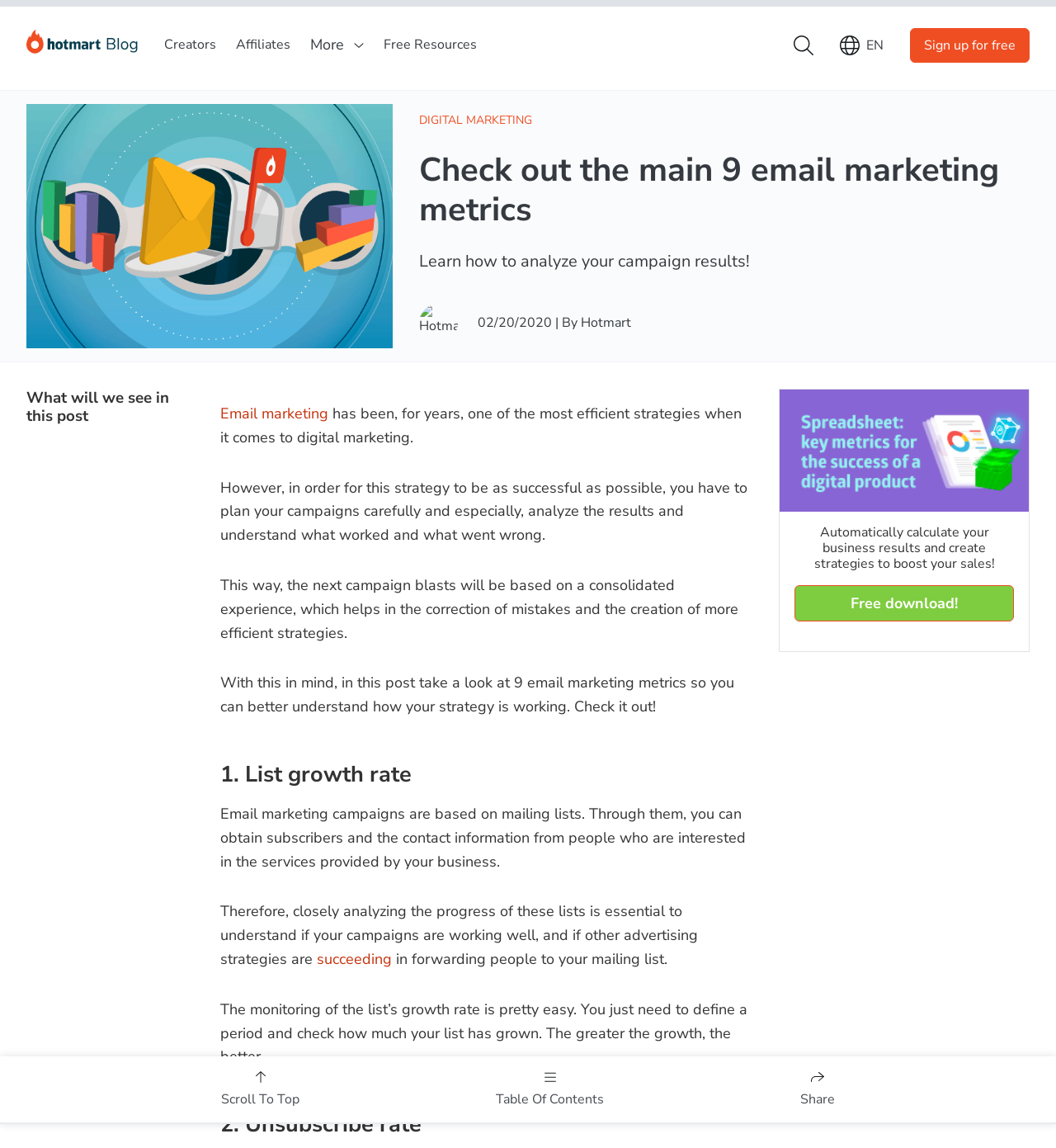Locate the UI element described by Table Of Contents in the provided webpage screenshot. Return the bounding box coordinates in the format (top-left x, top-left y, bottom-right x, bottom-right y), ensuring all values are between 0 and 1.

[0.46, 0.923, 0.581, 0.975]